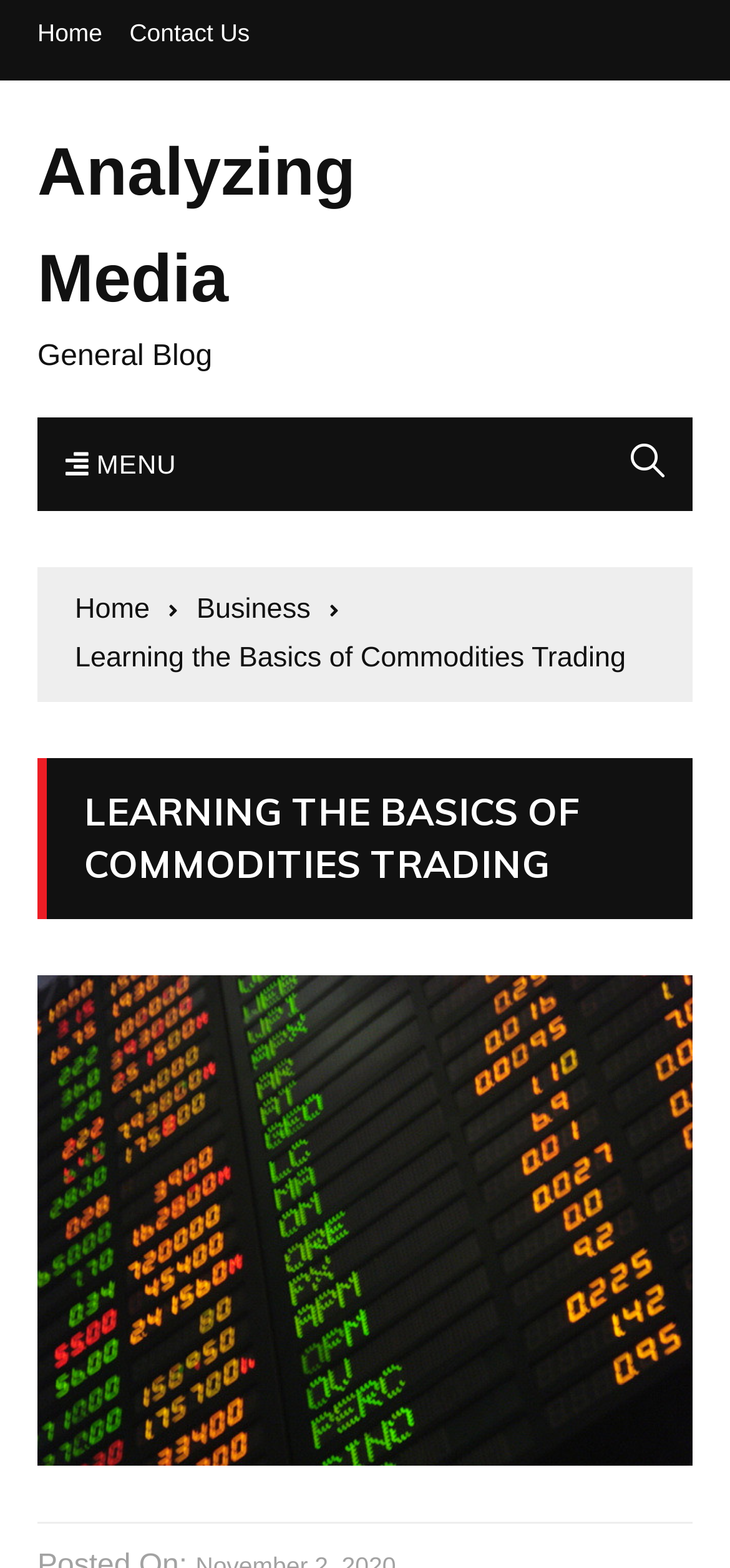How many social media links are present?
Analyze the screenshot and provide a detailed answer to the question.

I found one social media link, represented by the '' icon, which is commonly used to represent a social media platform.